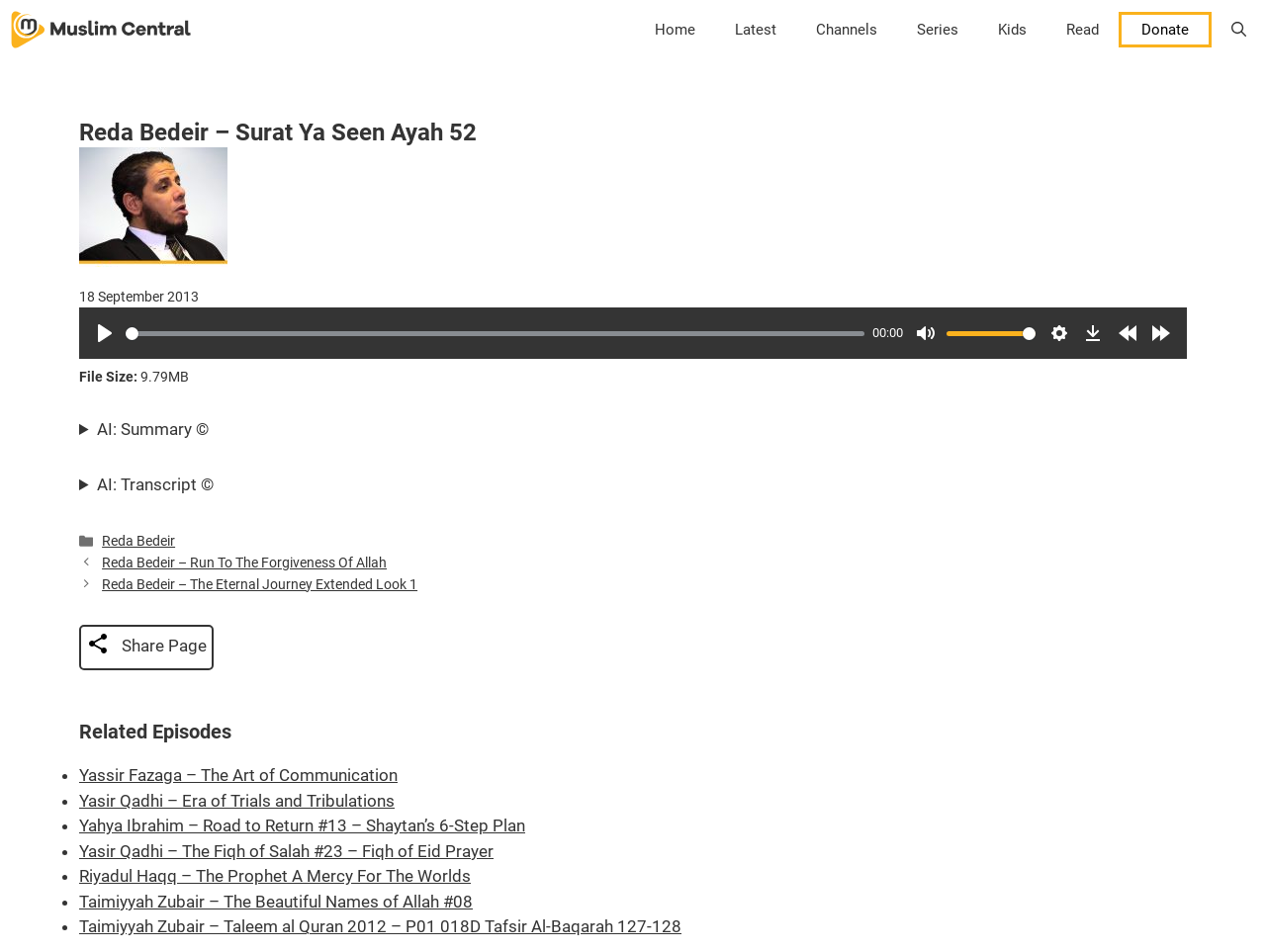Point out the bounding box coordinates of the section to click in order to follow this instruction: "Download the audio file".

[0.851, 0.334, 0.876, 0.367]